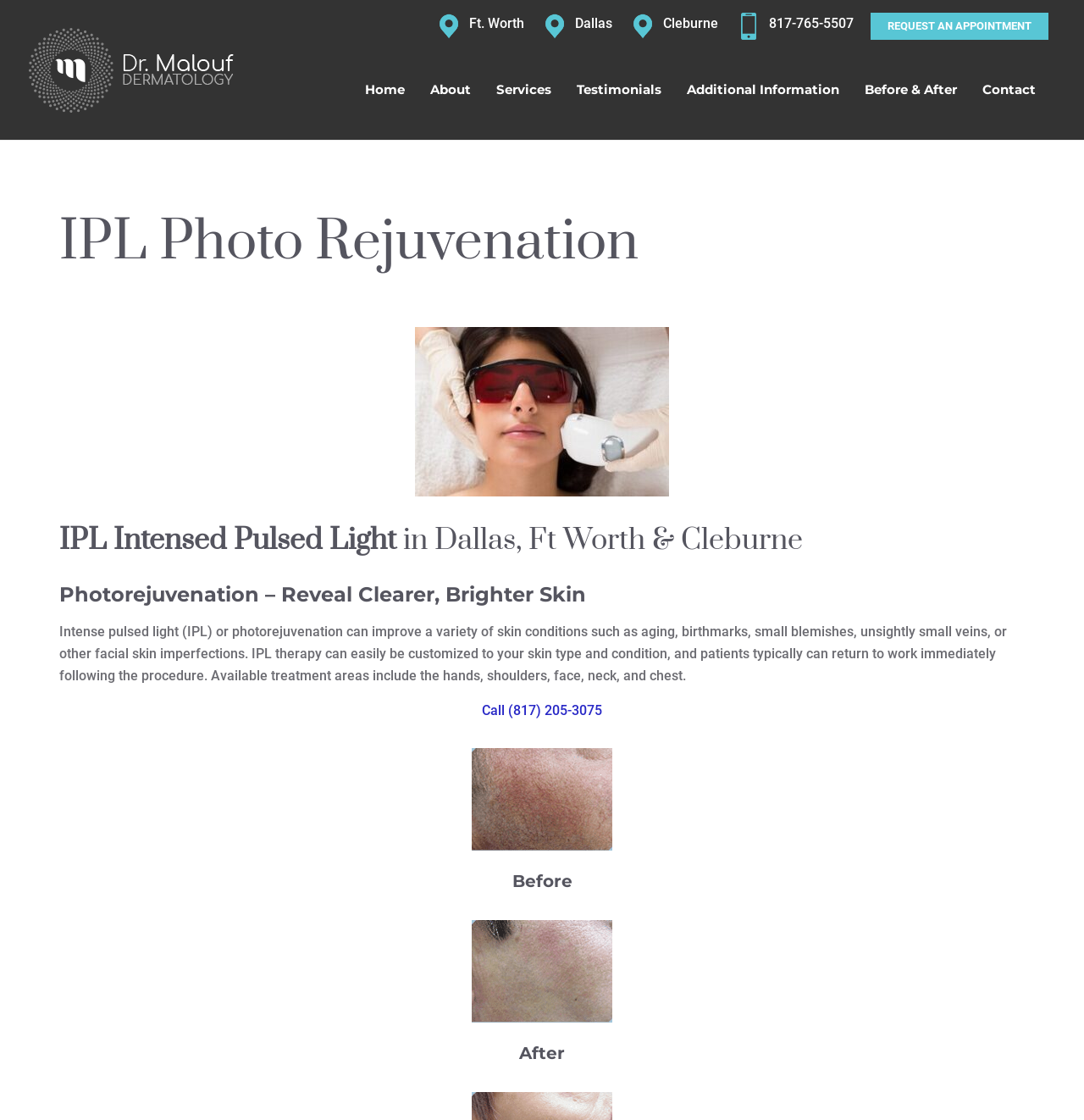Identify the bounding box coordinates of the part that should be clicked to carry out this instruction: "Go to Home page".

[0.325, 0.058, 0.385, 0.102]